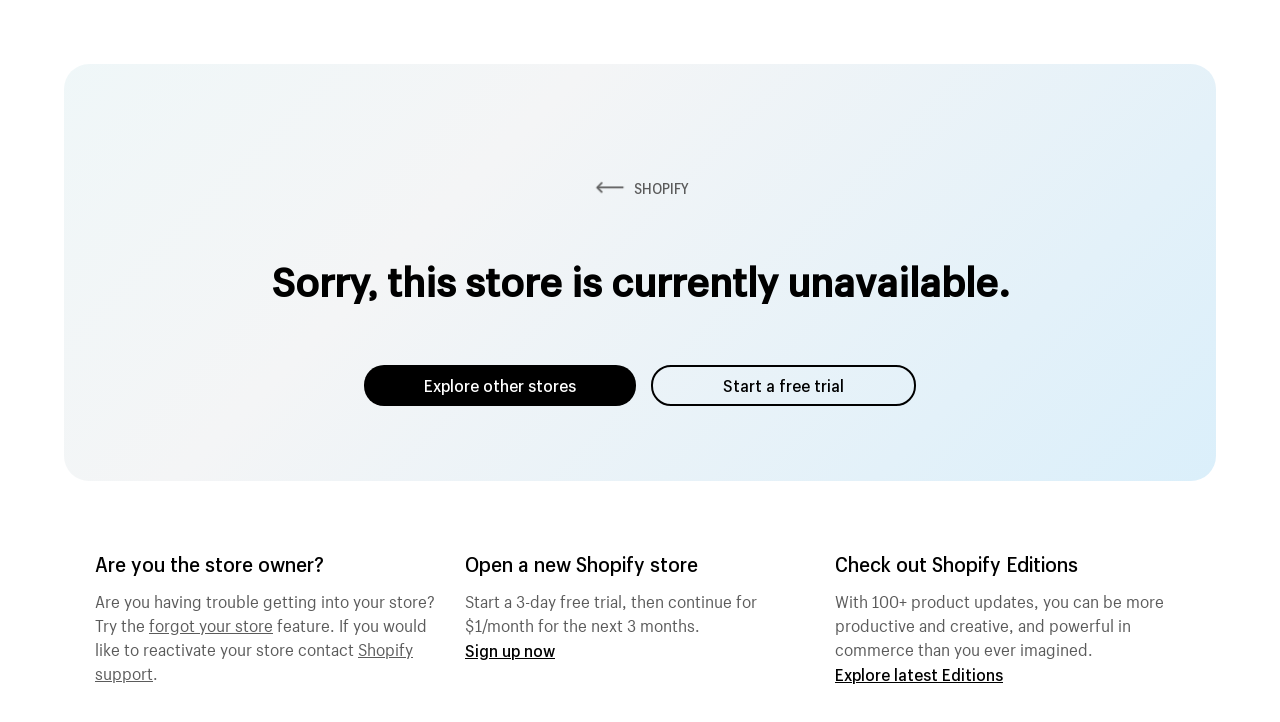What is the current status of the store?
Using the screenshot, give a one-word or short phrase answer.

unavailable